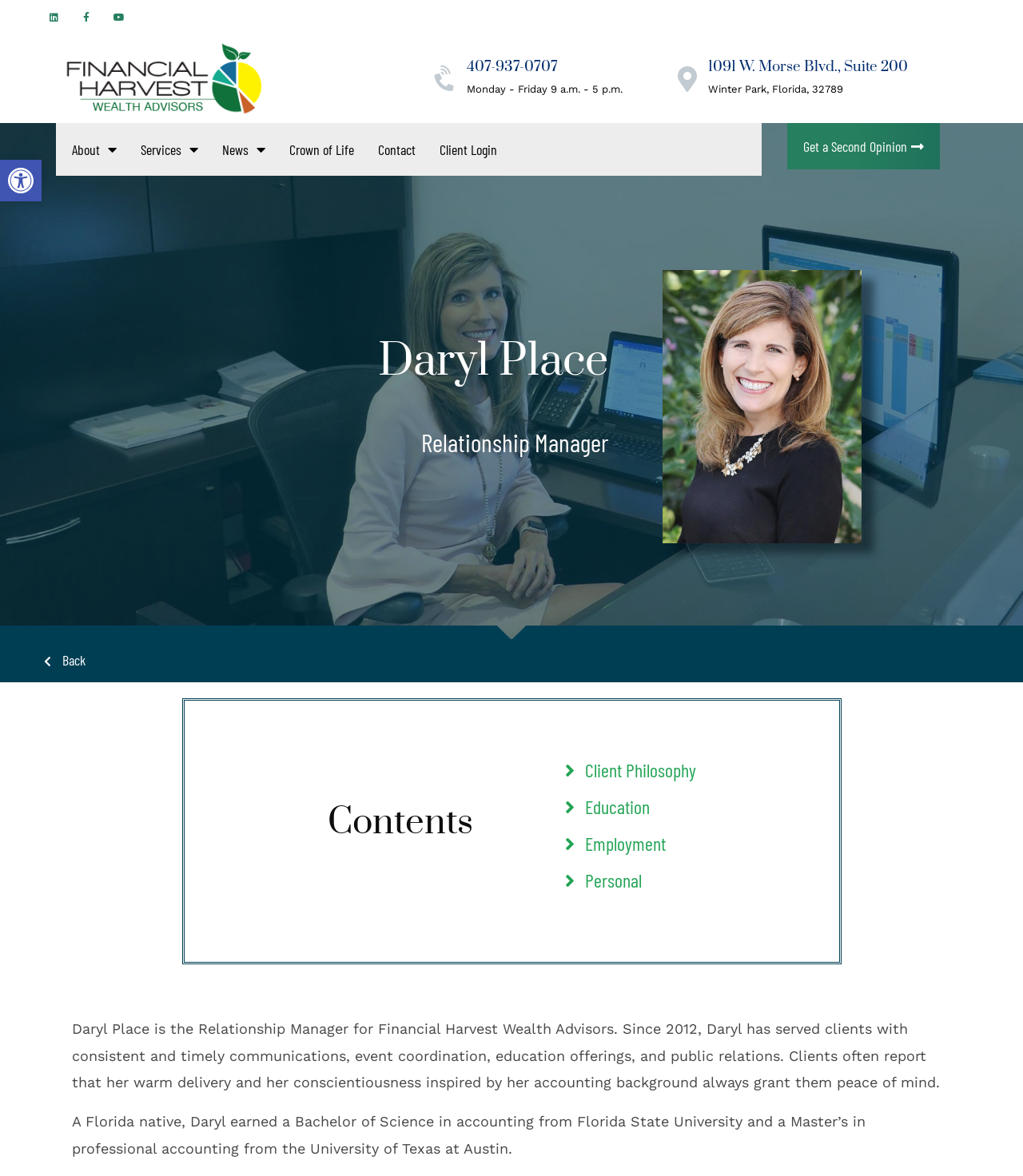Please find the bounding box coordinates for the clickable element needed to perform this instruction: "Open Accessibility Tools".

[0.0, 0.136, 0.041, 0.171]